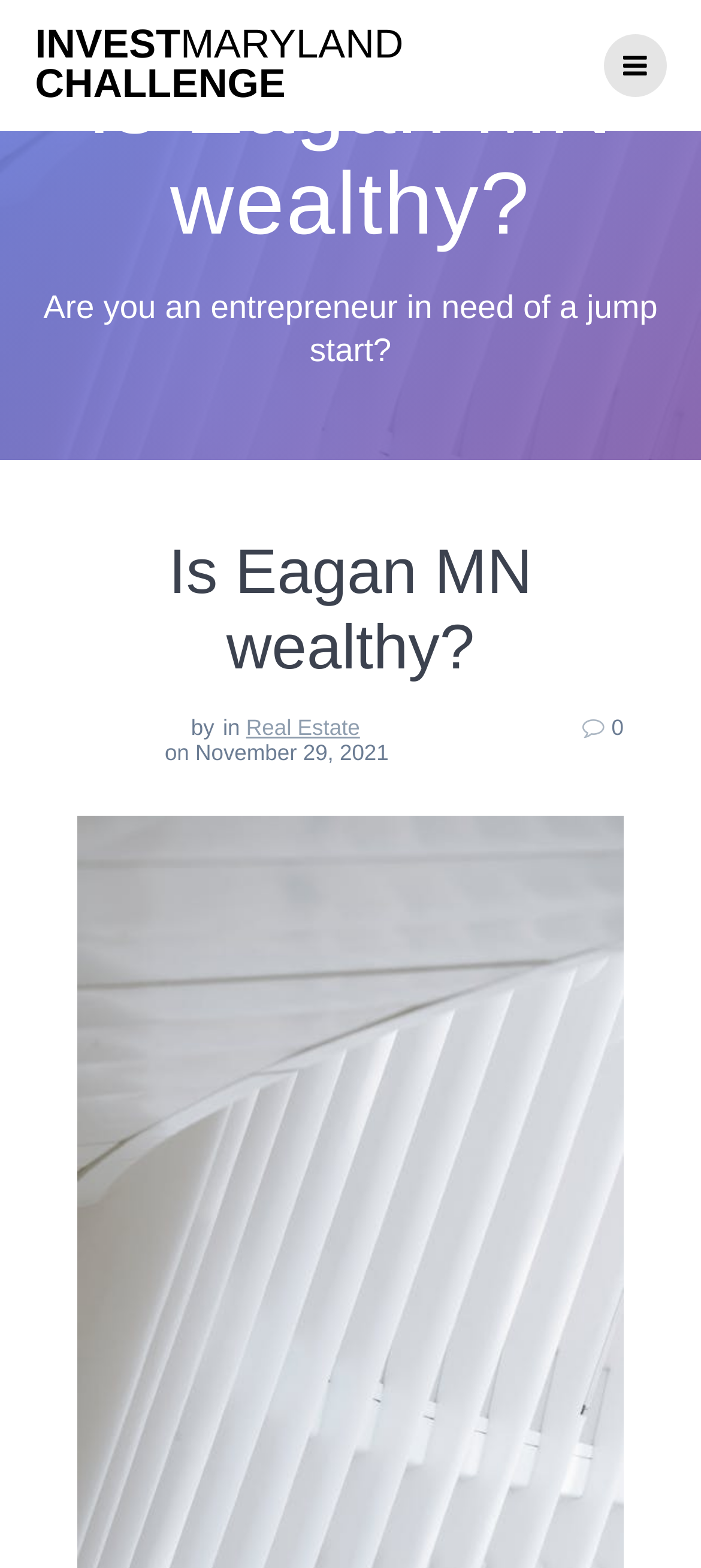Determine the main text heading of the webpage and provide its content.

Is Eagan MN wealthy?